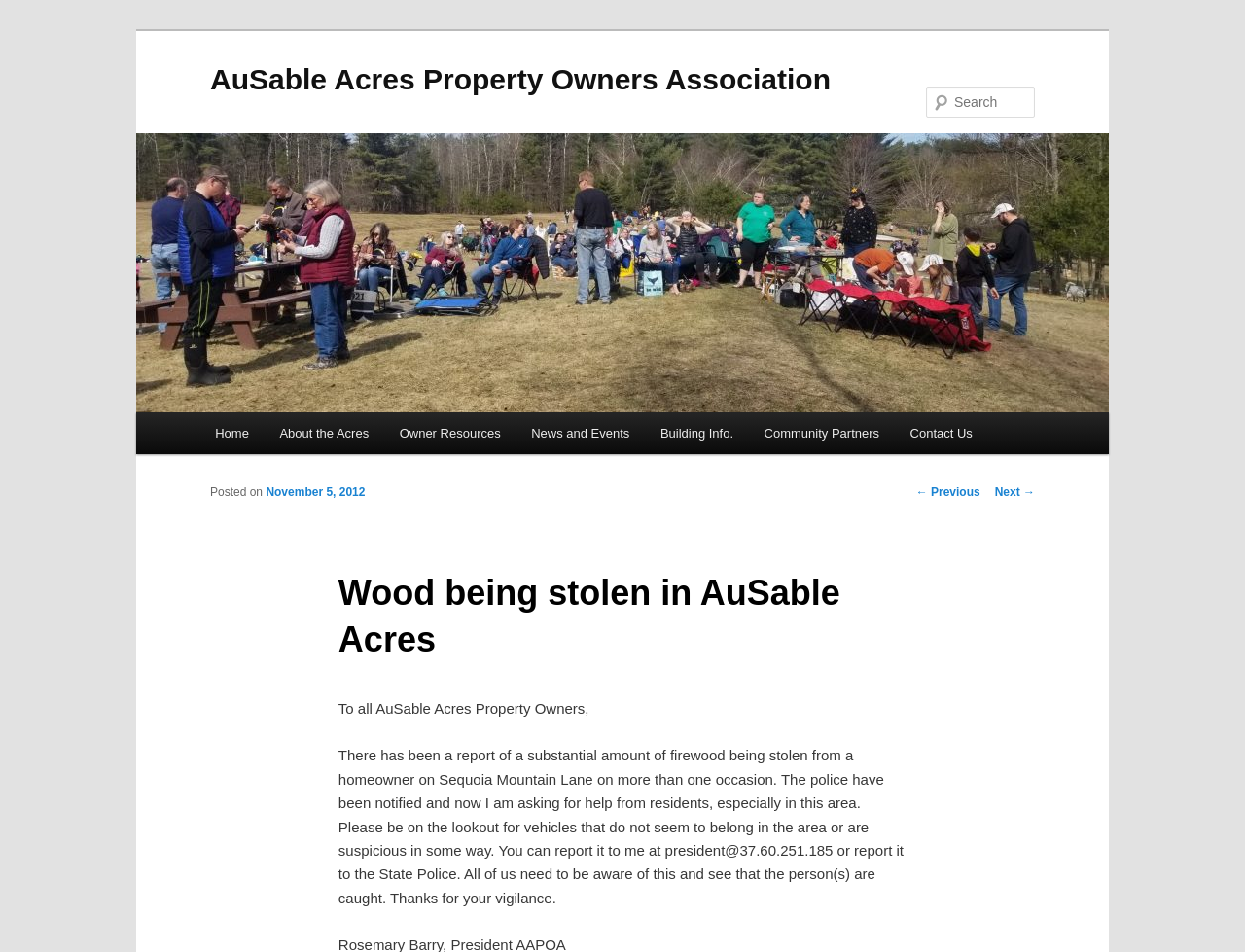Answer the question below using just one word or a short phrase: 
What is the contact email for the president?

president@37.60.251.185